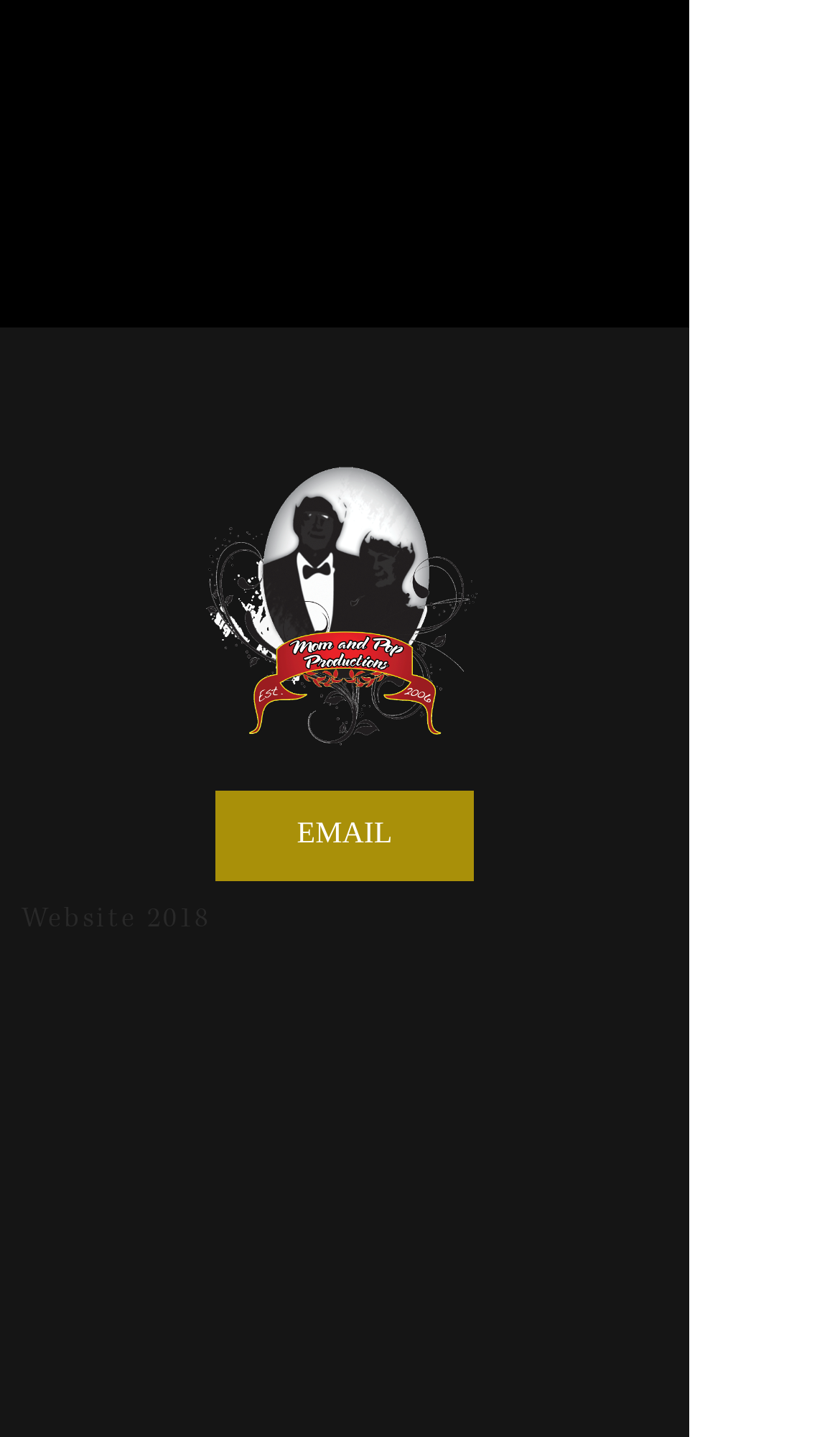What is the position of the Facebook icon?
Based on the image, give a one-word or short phrase answer.

Top-left